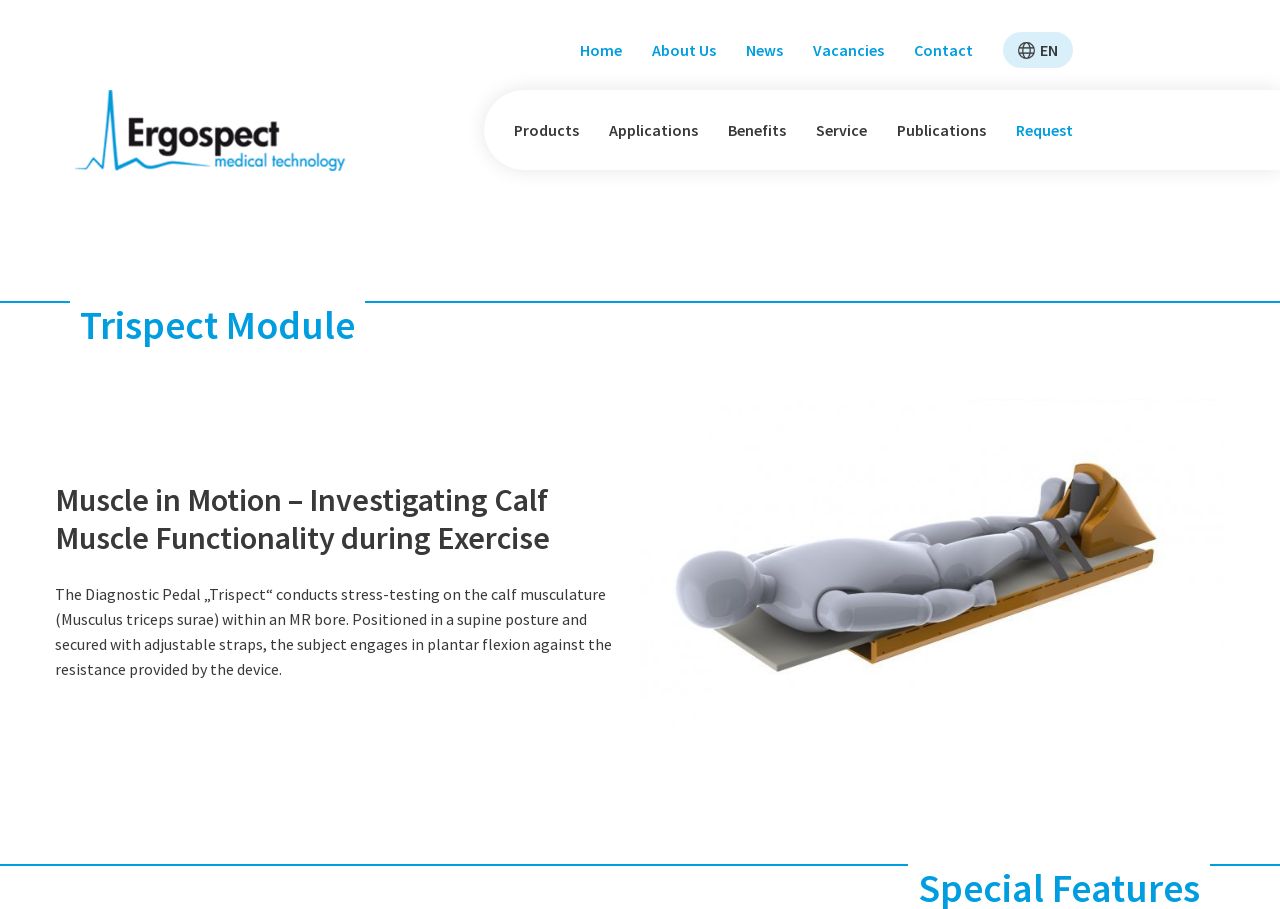Please locate the bounding box coordinates of the element that should be clicked to complete the given instruction: "Request more information".

[0.782, 0.099, 0.85, 0.187]